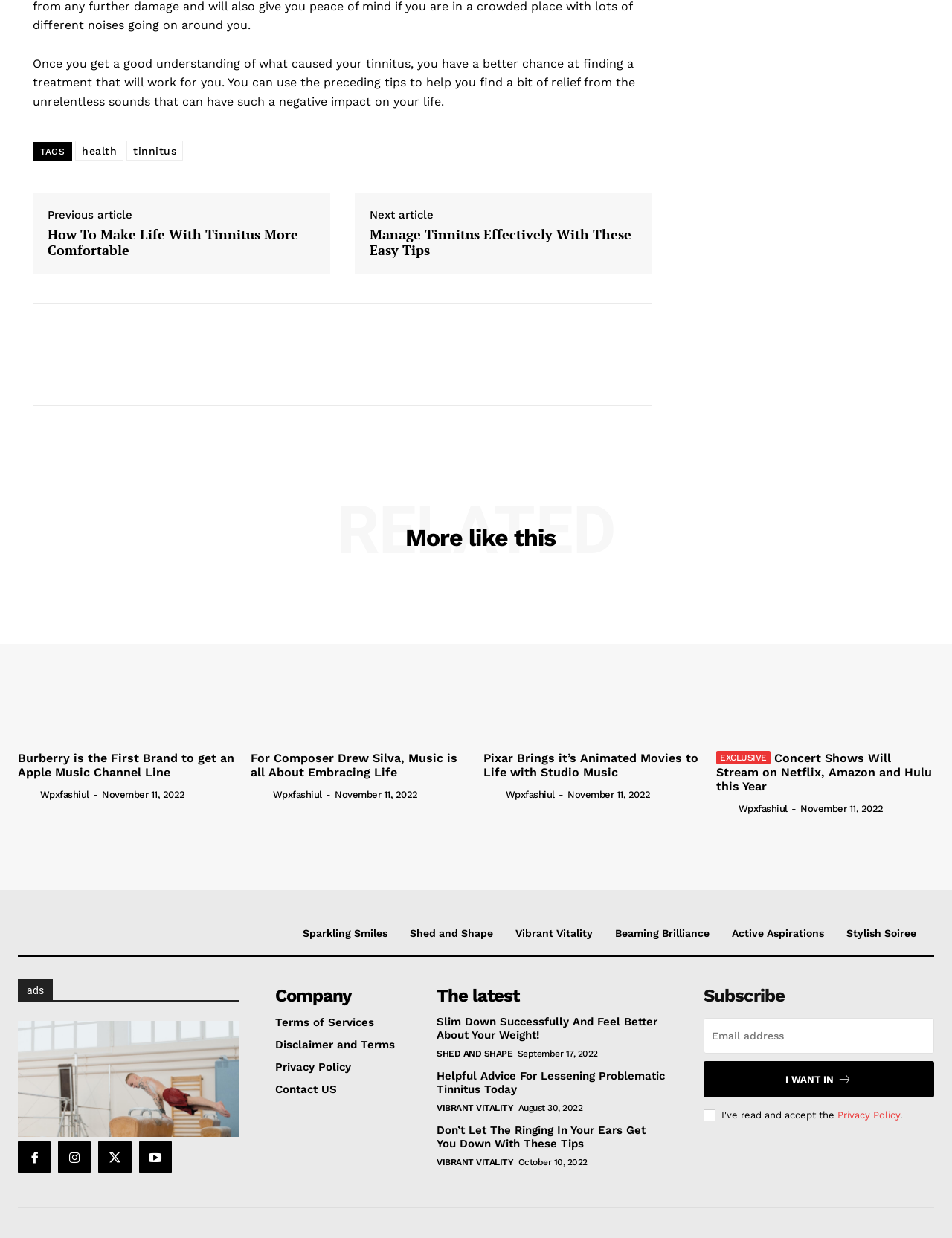Can you provide the bounding box coordinates for the element that should be clicked to implement the instruction: "Enter email address in the subscription textbox"?

[0.739, 0.822, 0.981, 0.851]